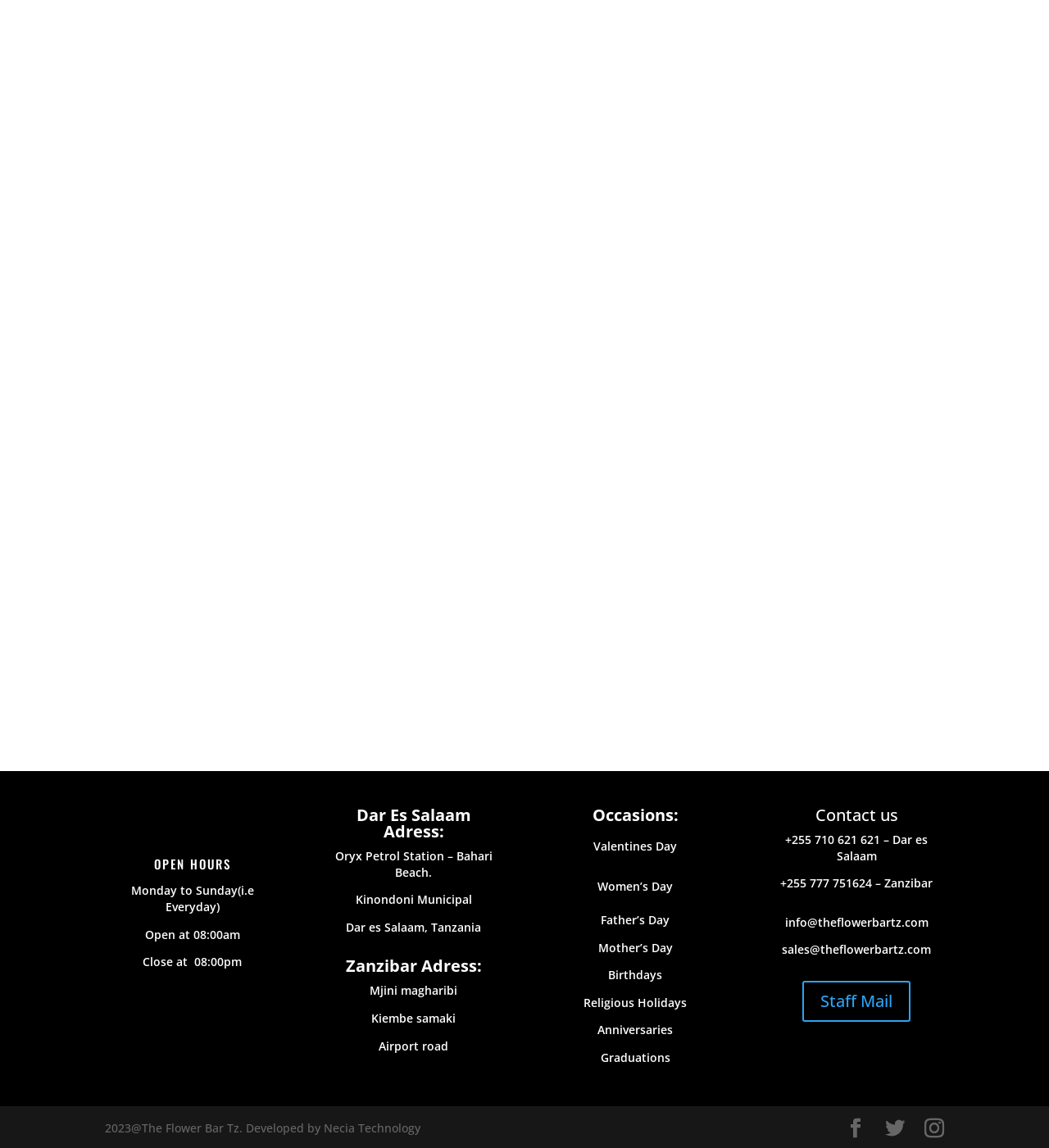What is the email address for sending requests?
Please ensure your answer is as detailed and informative as possible.

I found the email address by looking at the 'Get In Touch' heading and the corresponding static text elements. The email address for sending requests is 'info@theflowerbartz.com'.